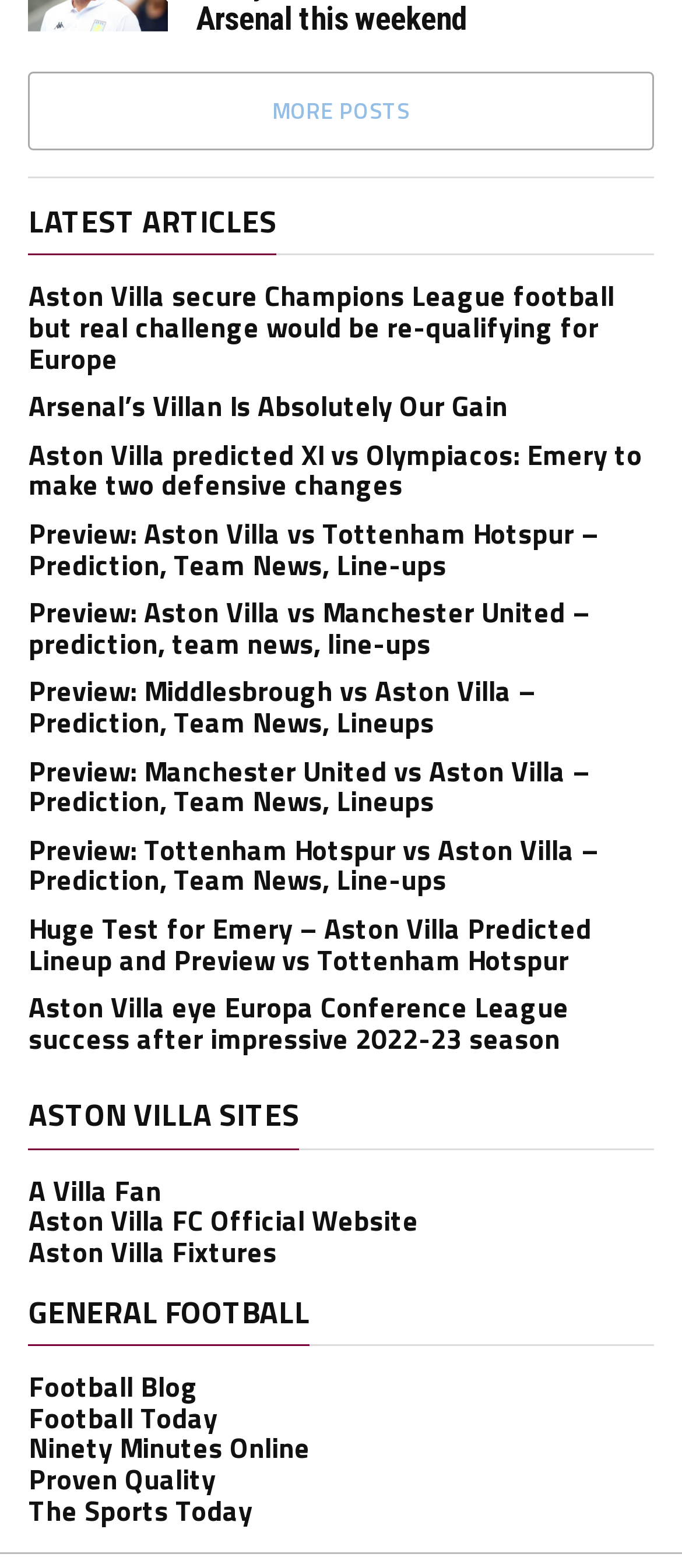Determine the bounding box coordinates of the clickable element to achieve the following action: 'Visit Aston Villa FC official website'. Provide the coordinates as four float values between 0 and 1, formatted as [left, top, right, bottom].

[0.042, 0.765, 0.613, 0.792]